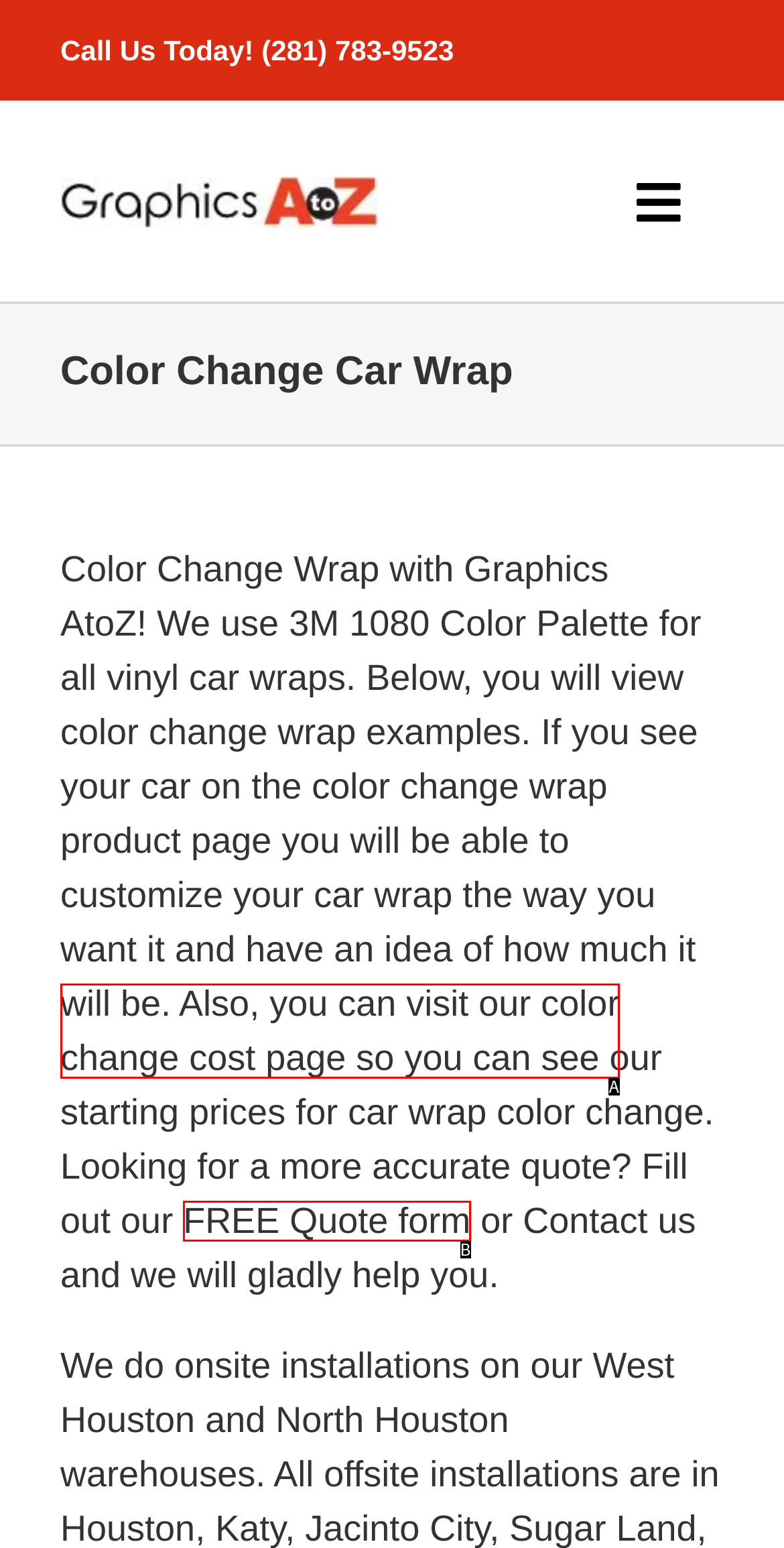Identify the HTML element that matches the description: FREE Quote form
Respond with the letter of the correct option.

B